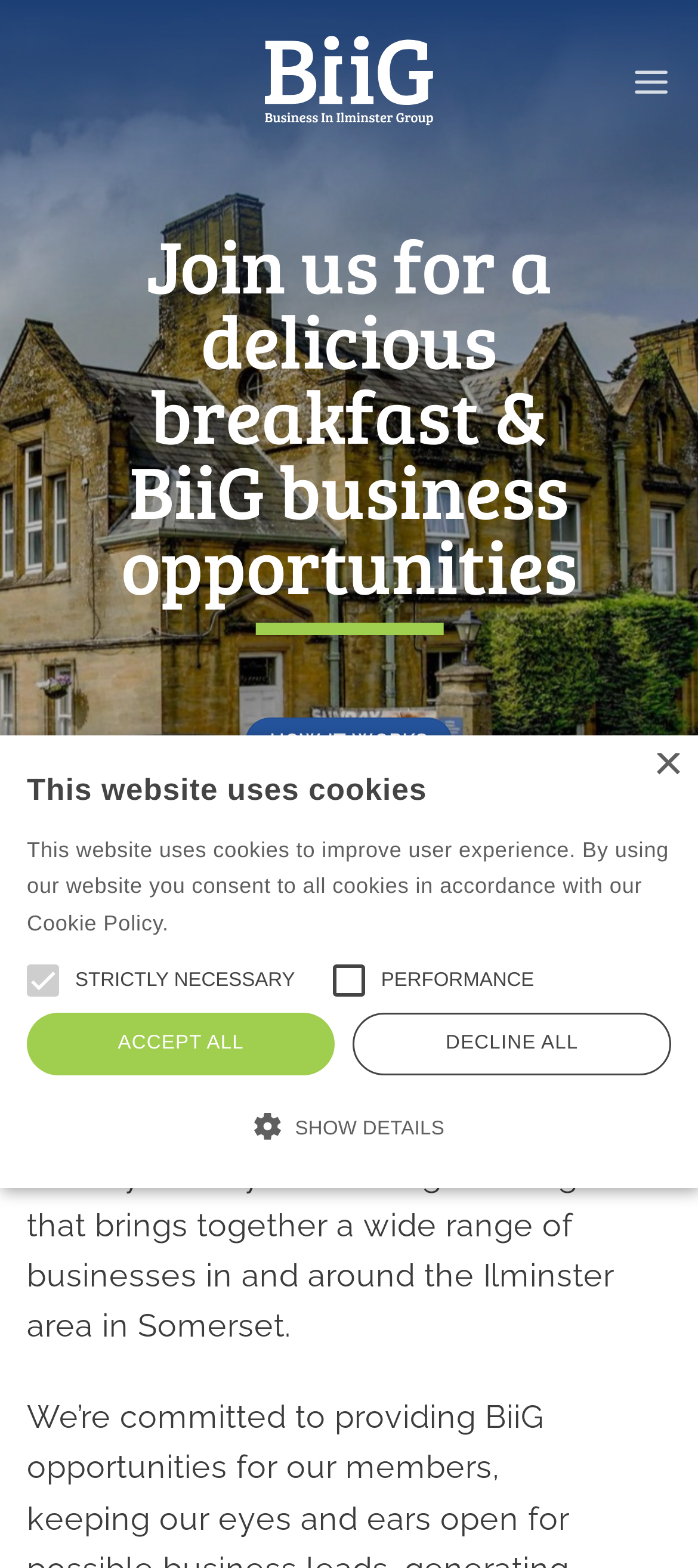What is the location of the businesses in the group?
Answer the question with a single word or phrase derived from the image.

Ilminster area in Somerset